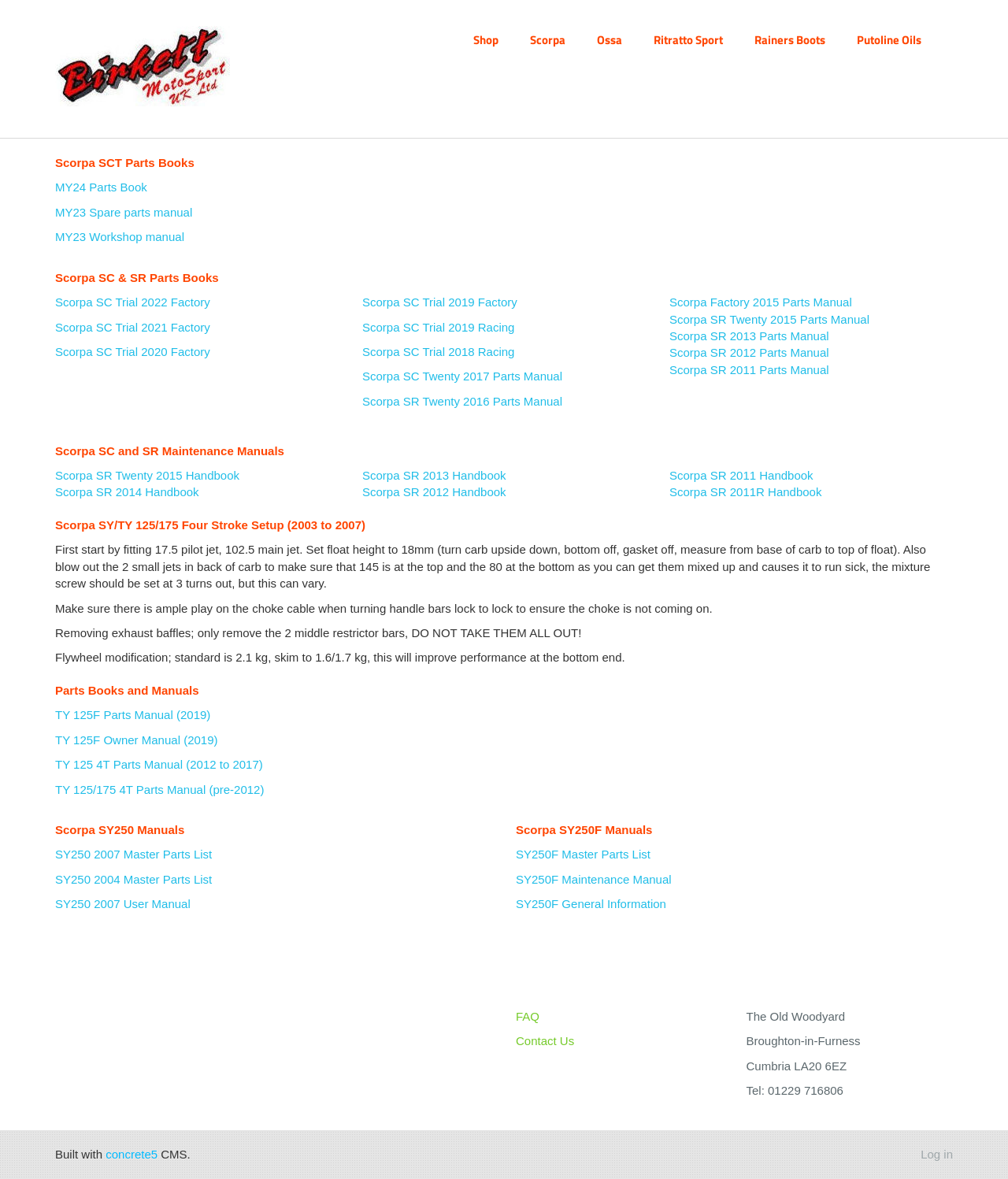Identify the bounding box coordinates of the HTML element based on this description: "Scorpa SC Trial 2020 Factory".

[0.055, 0.293, 0.208, 0.304]